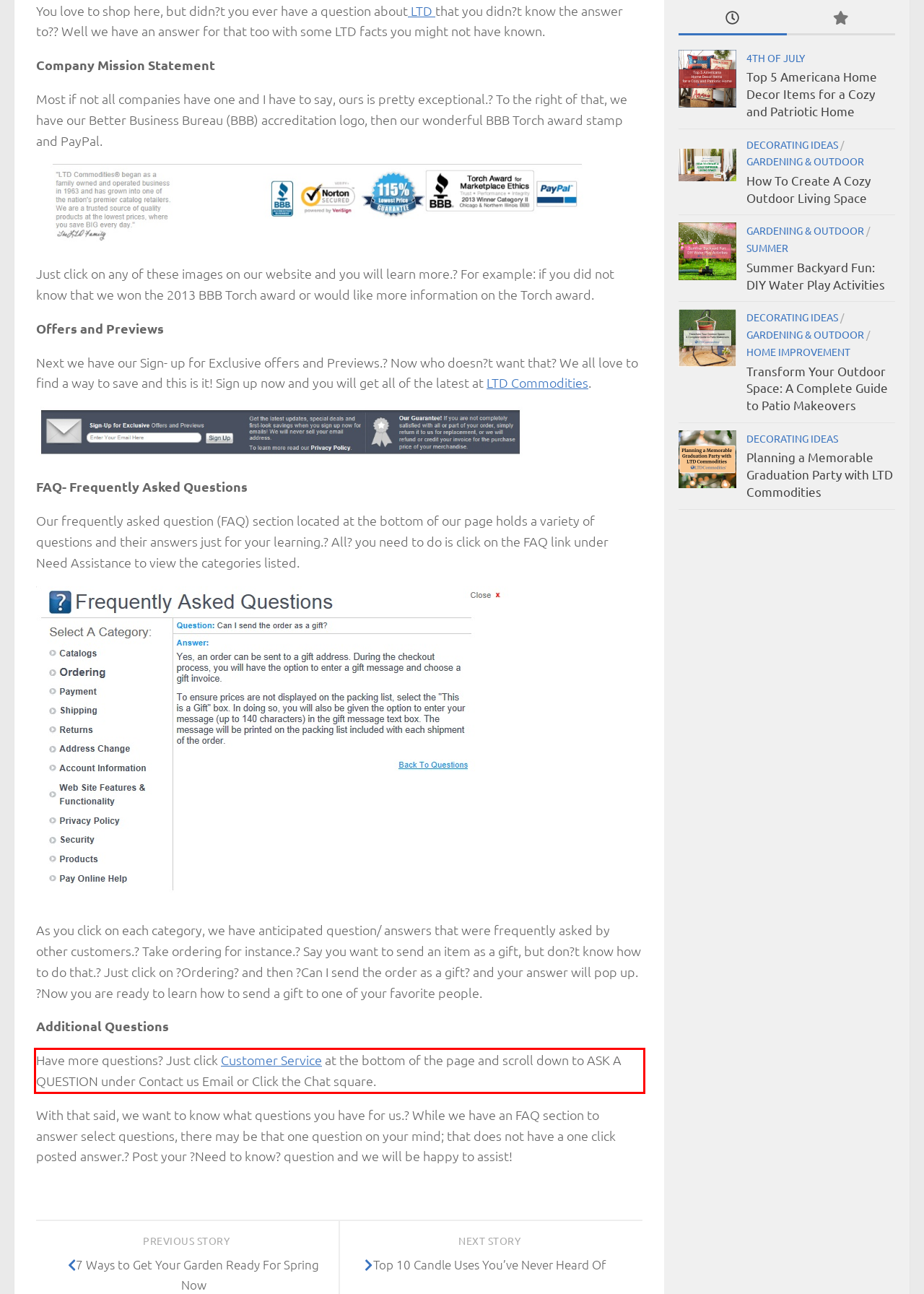You are given a webpage screenshot with a red bounding box around a UI element. Extract and generate the text inside this red bounding box.

Have more questions? Just click Customer Service at the bottom of the page and scroll down to ASK A QUESTION under Contact us Email or Click the Chat square.